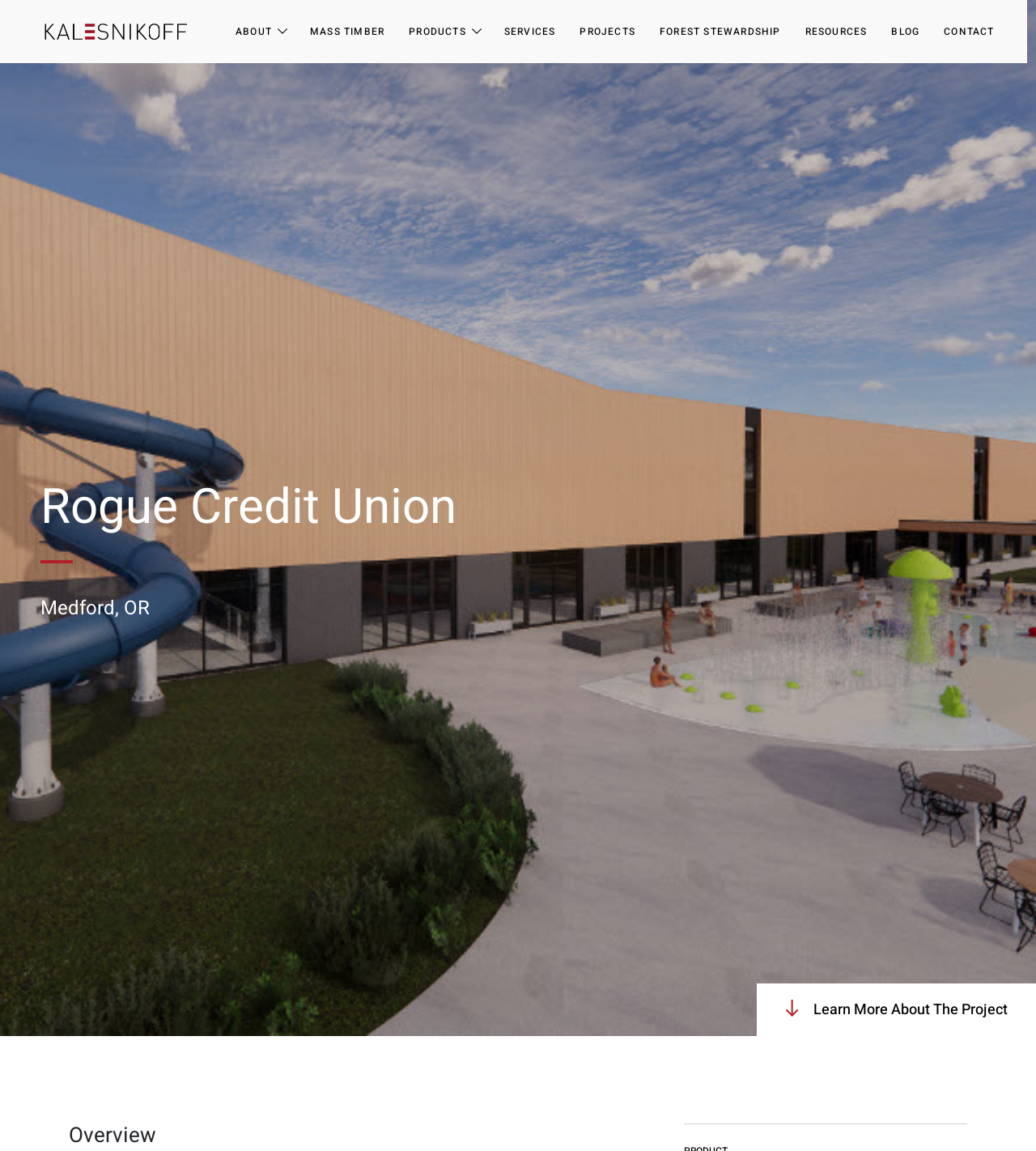Determine the bounding box coordinates of the element's region needed to click to follow the instruction: "click on the link to learn about the company". Provide these coordinates as four float numbers between 0 and 1, formatted as [left, top, right, bottom].

[0.227, 0.0, 0.262, 0.055]